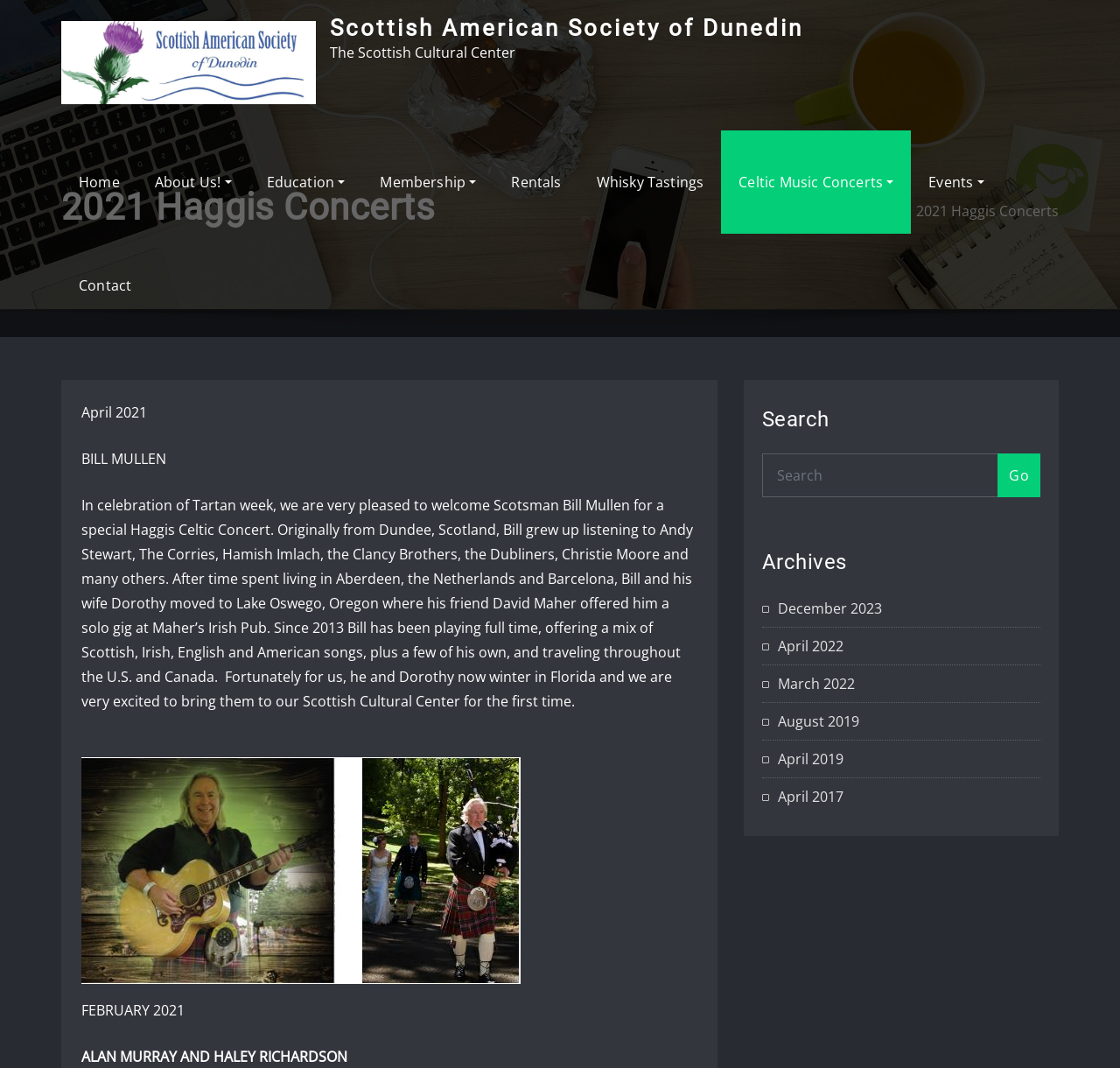Provide the bounding box coordinates of the UI element that matches the description: "dating".

None